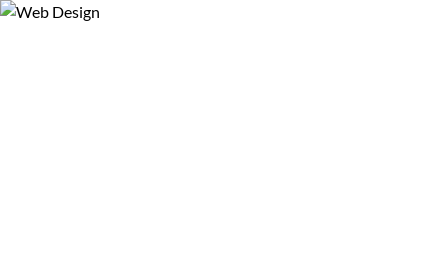Answer the question briefly using a single word or phrase: 
What is the purpose of the image?

To illustrate web design concepts